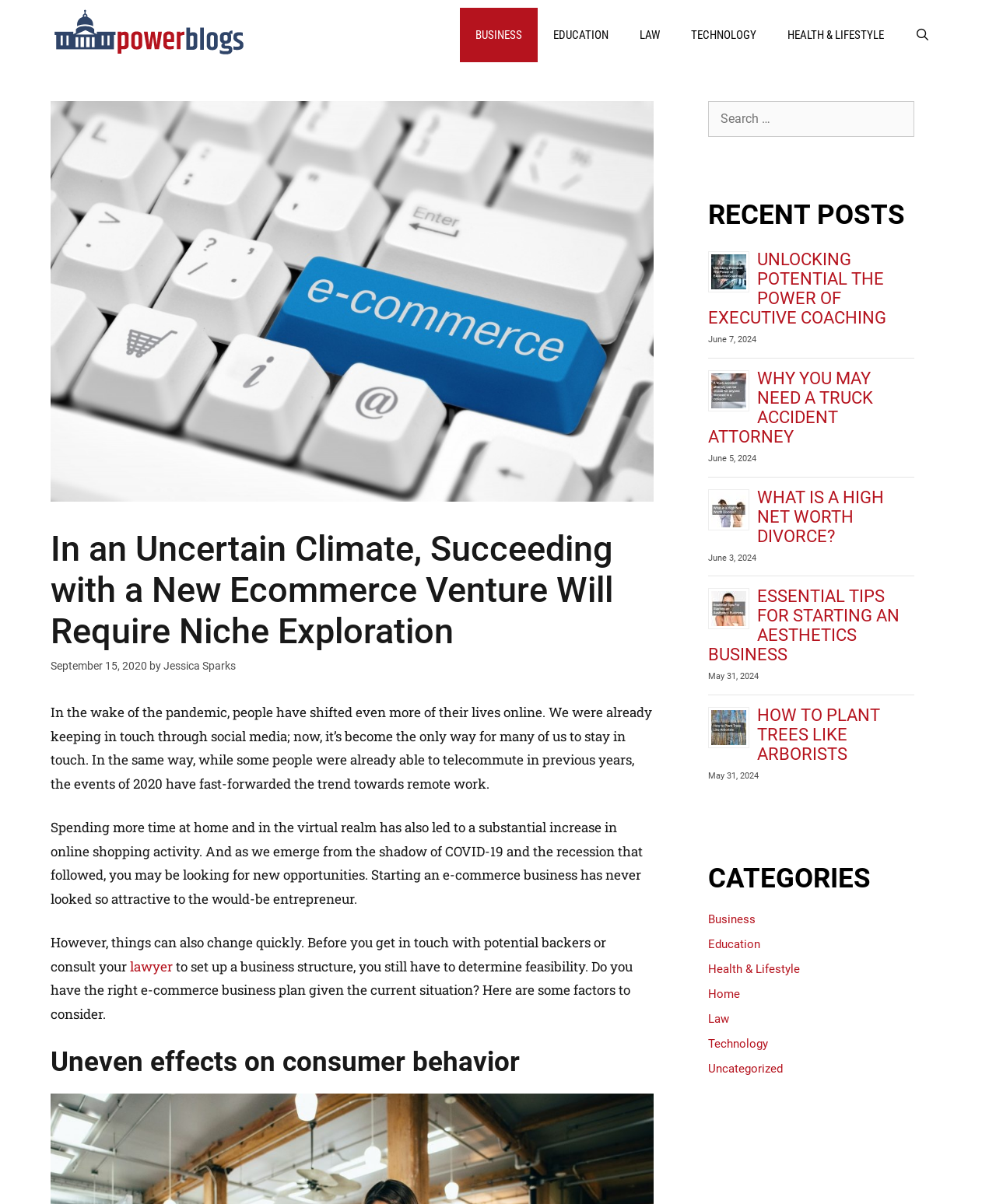Who is the author of the article?
Based on the visual content, answer with a single word or a brief phrase.

Jessica Sparks